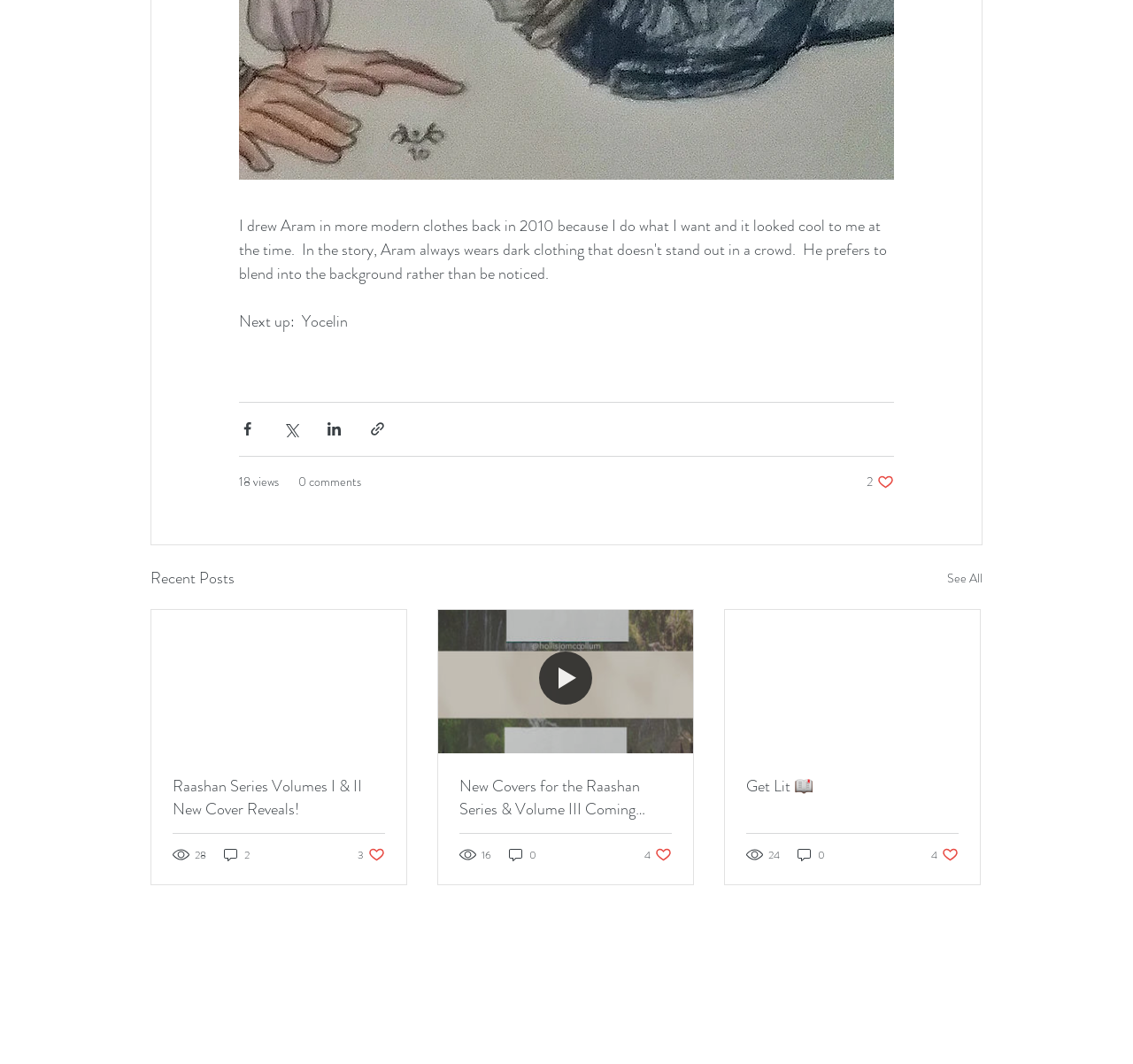Determine the bounding box coordinates of the clickable element necessary to fulfill the instruction: "Share via Facebook". Provide the coordinates as four float numbers within the 0 to 1 range, i.e., [left, top, right, bottom].

[0.211, 0.395, 0.226, 0.411]